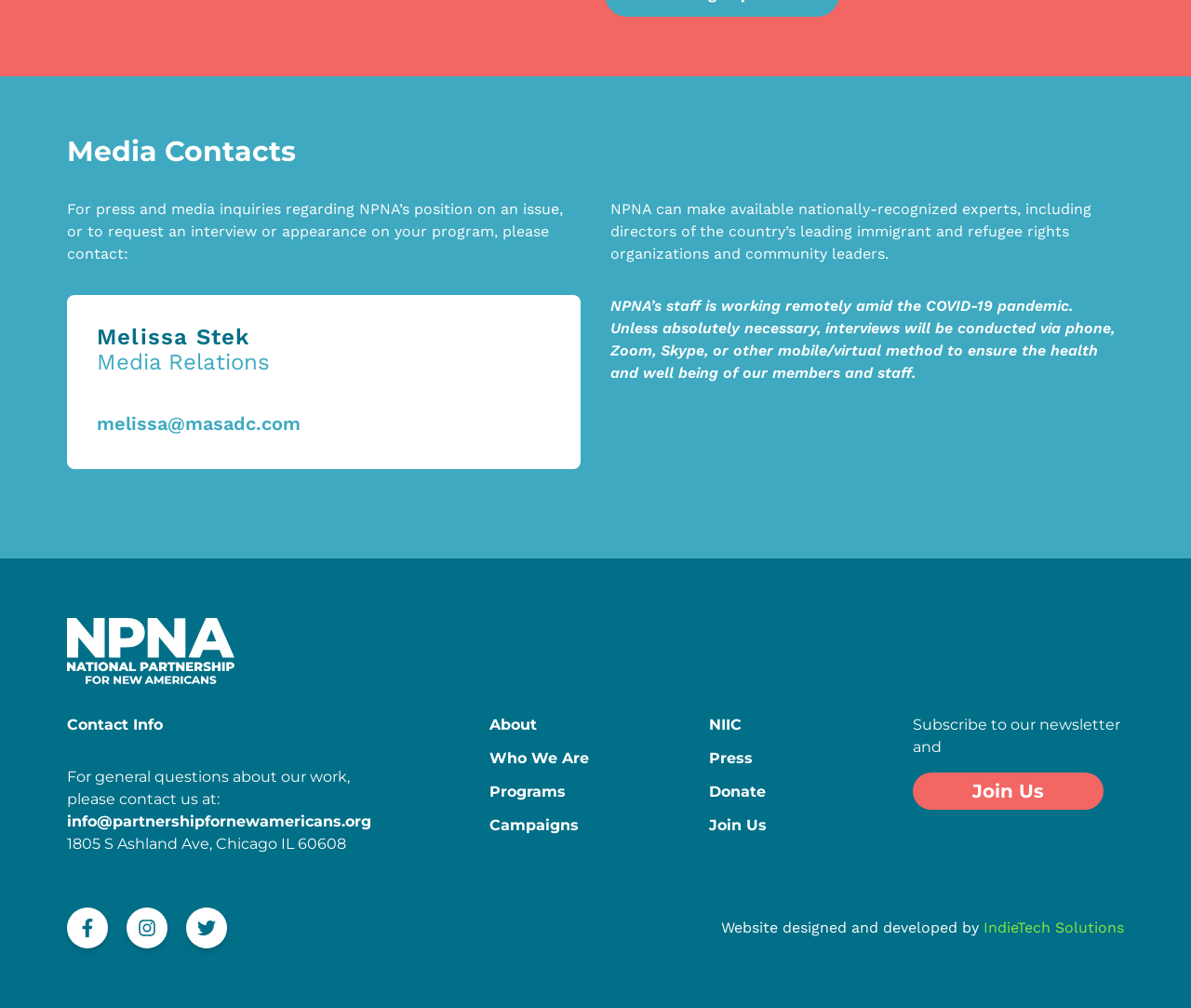What is the purpose of contacting Melissa Stek? Based on the screenshot, please respond with a single word or phrase.

For press and media inquiries